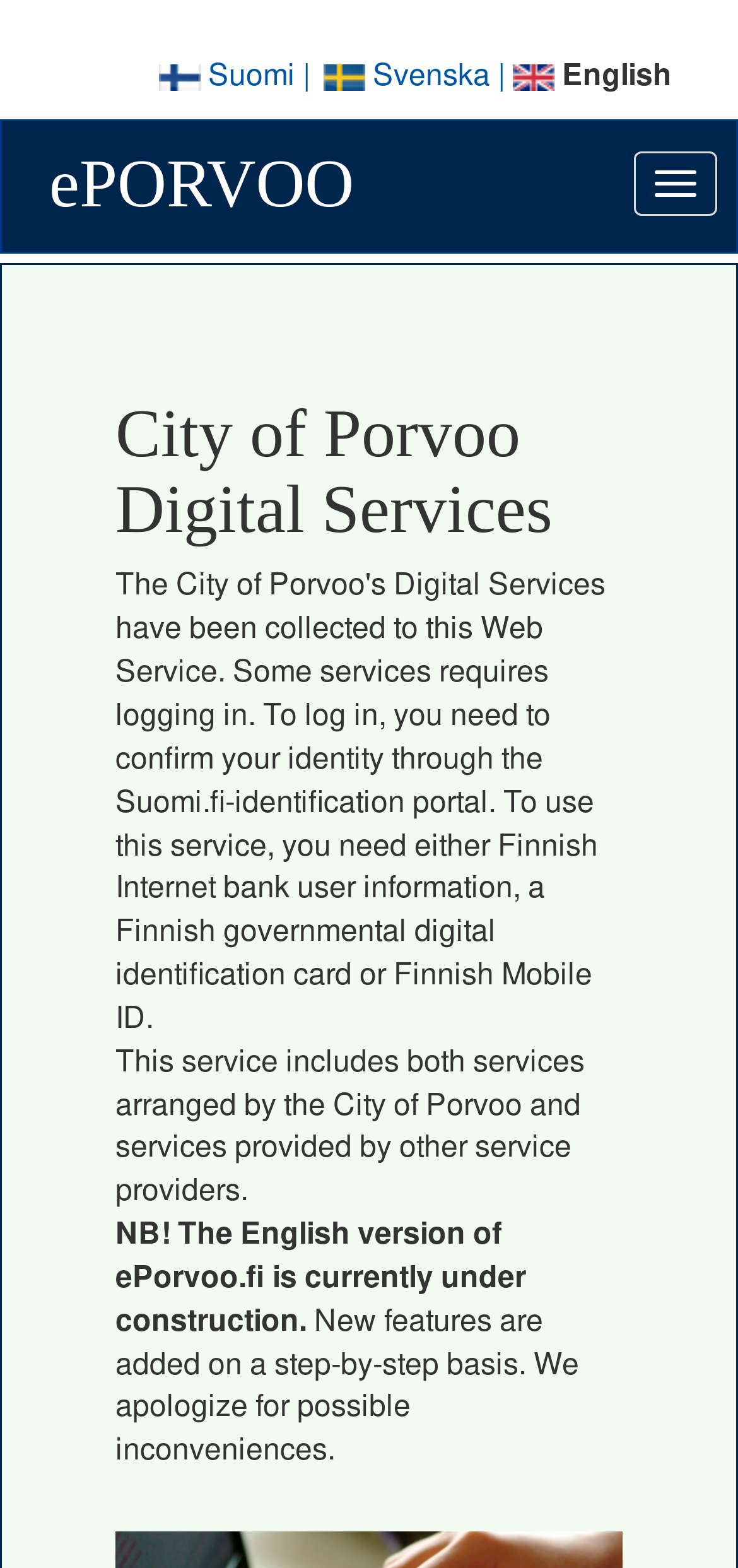Identify the primary heading of the webpage and provide its text.

City of Porvoo Digital Services